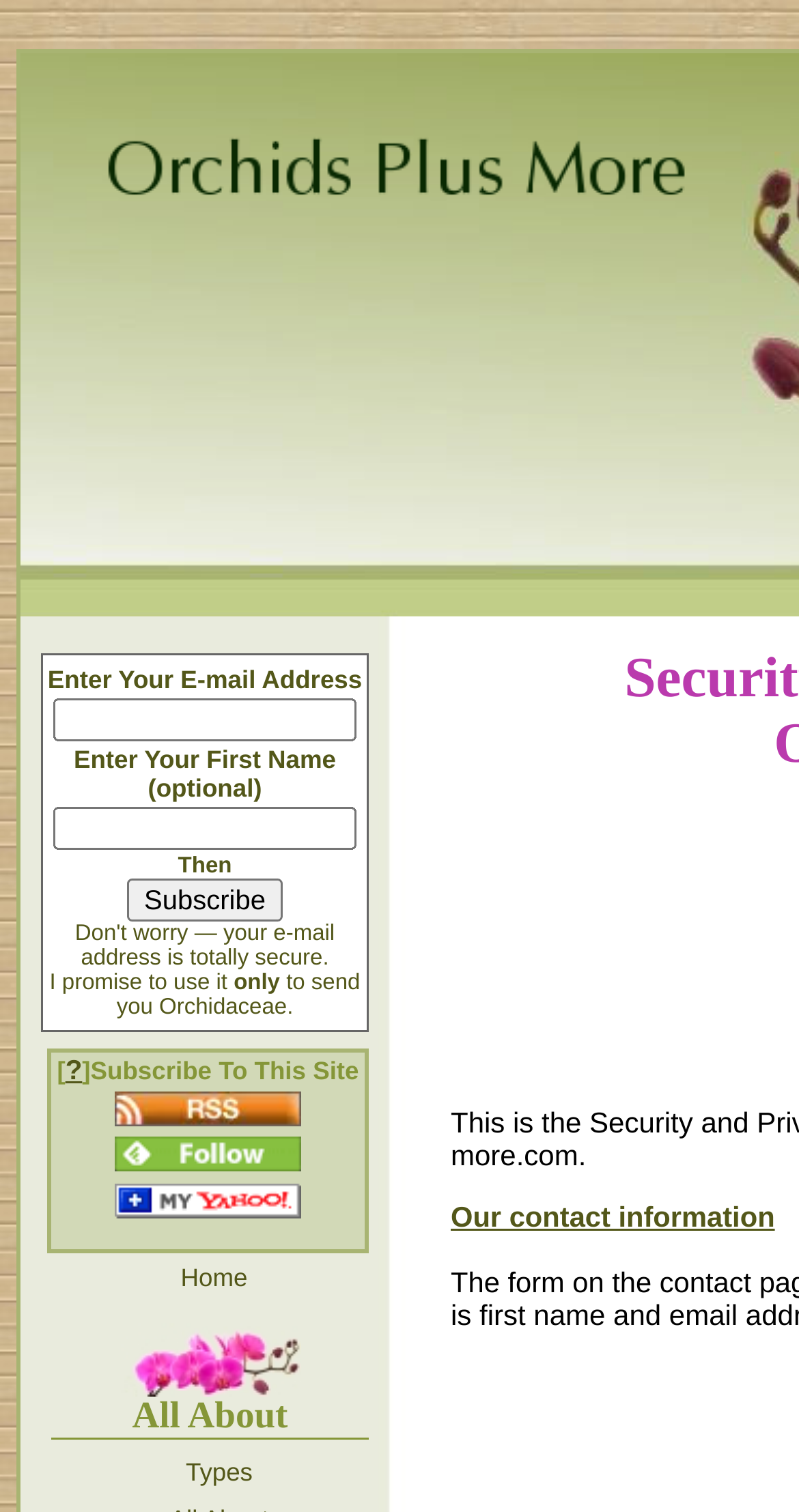Predict the bounding box for the UI component with the following description: "alt="follow us in feedly"".

[0.144, 0.762, 0.377, 0.781]